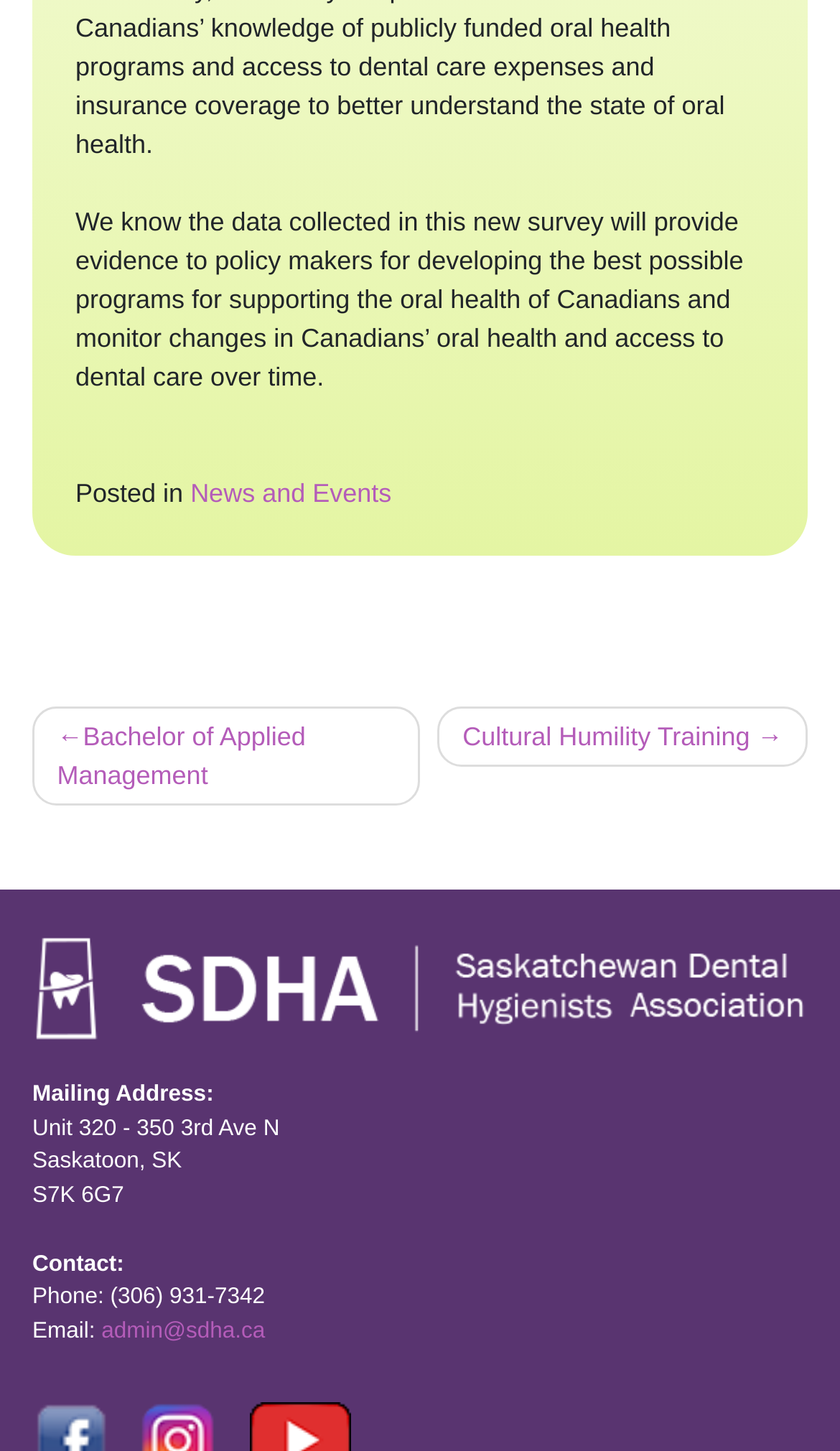What is the contact email of the organization?
Using the image as a reference, give an elaborate response to the question.

The contact email of the organization is mentioned in the link element with the text 'admin@sdha.ca', which is part of the contact information section.